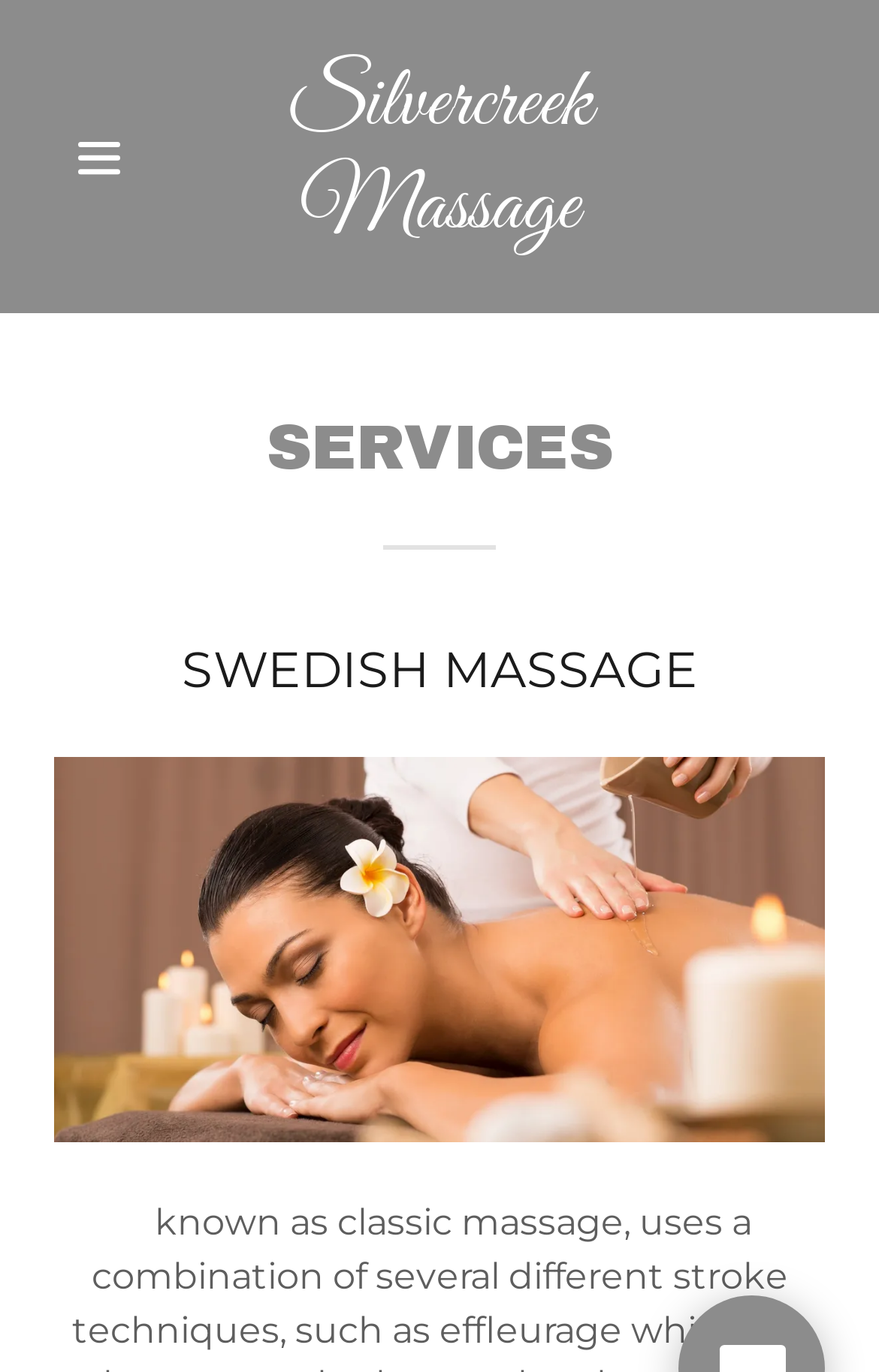What is the purpose of the image on the webpage?
Respond to the question with a single word or phrase according to the image.

Illustrating massage